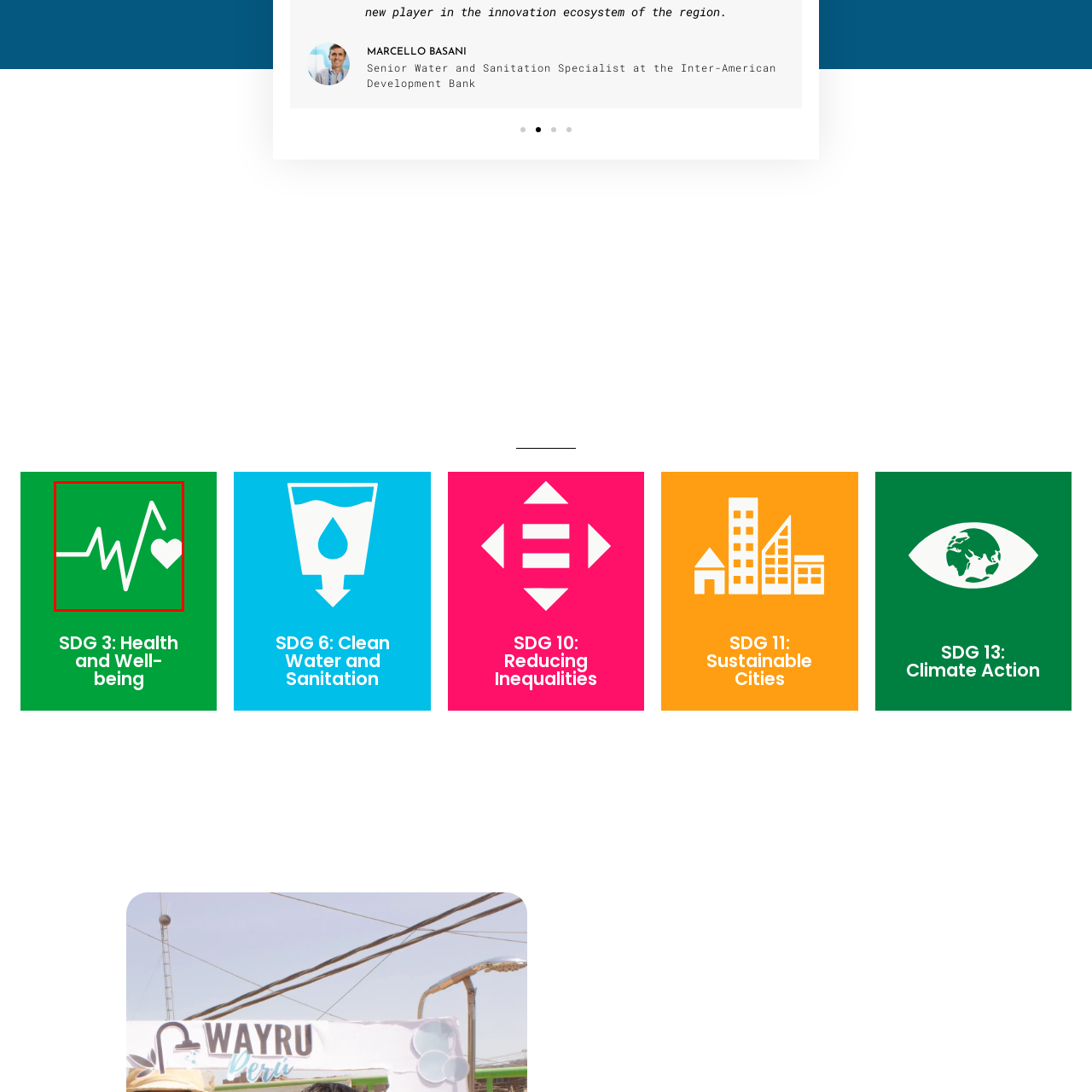Concentrate on the image highlighted by the red boundary and deliver a detailed answer to the following question, using the information from the image:
What shape does the heartbeat line transition into?

According to the caption, the heartbeat line transitions into a heart shape, which represents the theme of health and well-being.